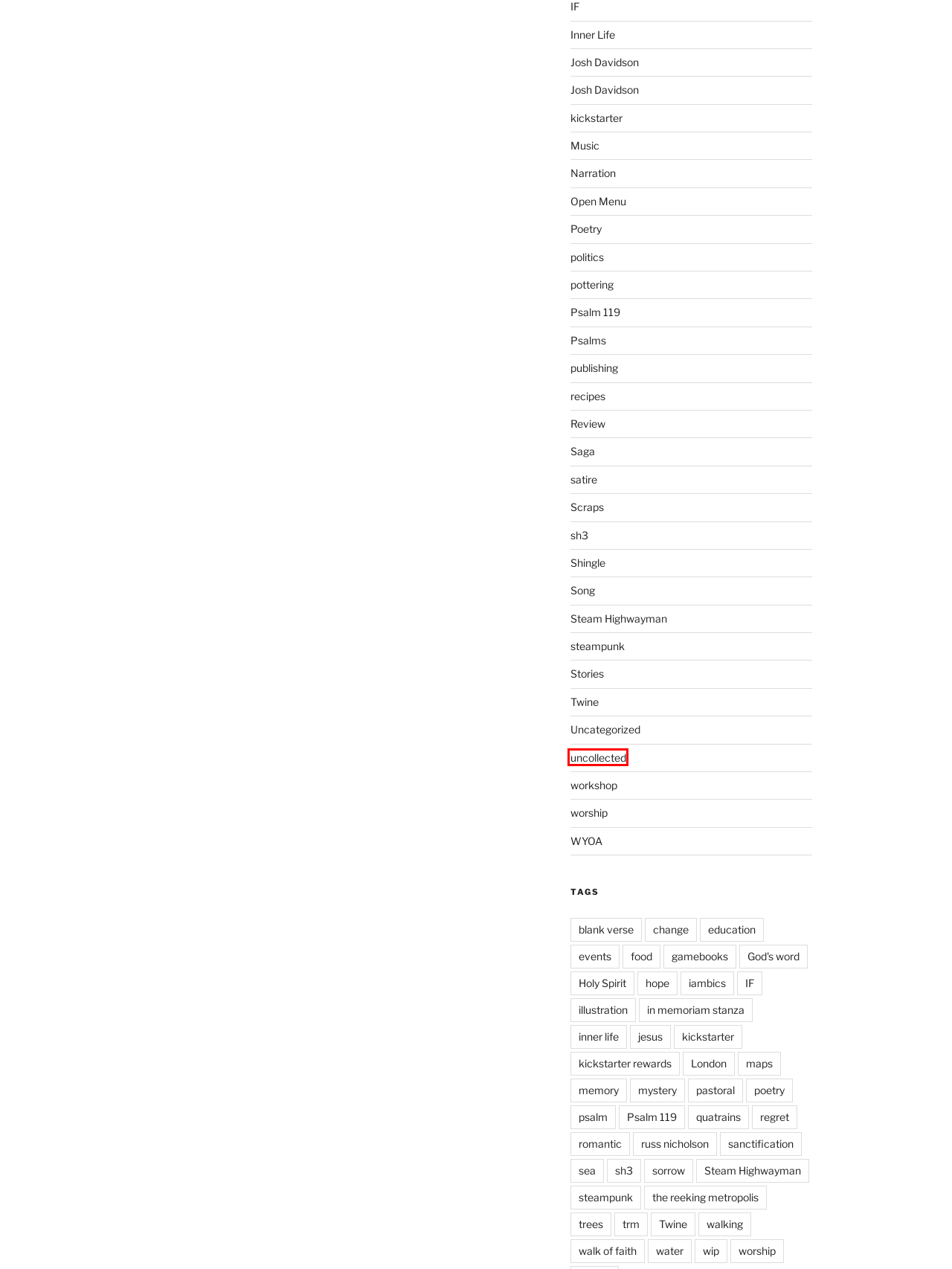You are given a screenshot depicting a webpage with a red bounding box around a UI element. Select the description that best corresponds to the new webpage after clicking the selected element. Here are the choices:
A. workshop – martin barnabus noutch.com
B. satire – martin barnabus noutch.com
C. walk of faith – martin barnabus noutch.com
D. publishing – martin barnabus noutch.com
E. russ nicholson – martin barnabus noutch.com
F. Open Menu – martin barnabus noutch.com
G. uncollected – martin barnabus noutch.com
H. hope – martin barnabus noutch.com

G